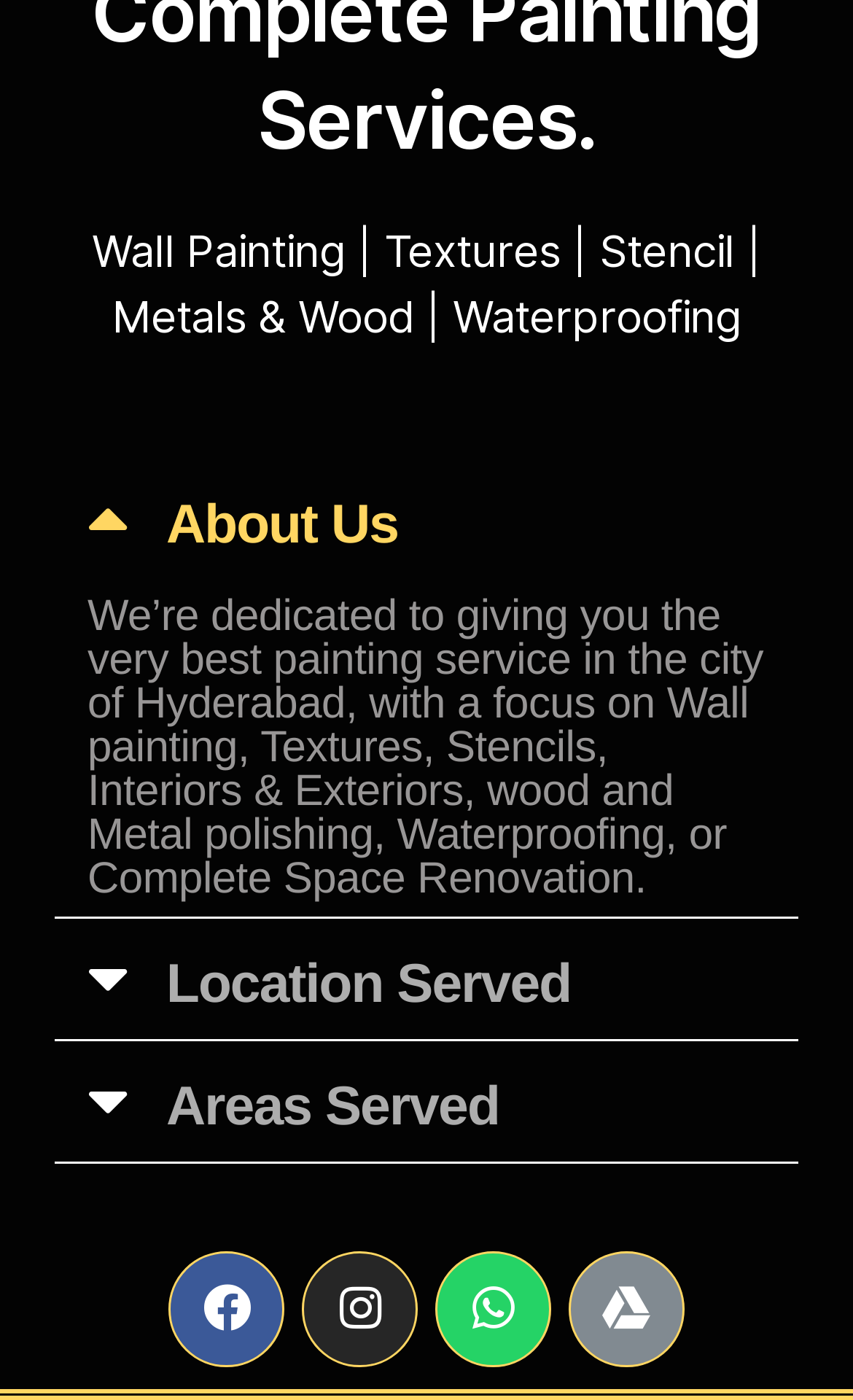Predict the bounding box of the UI element that fits this description: "About Us".

[0.195, 0.353, 0.467, 0.397]